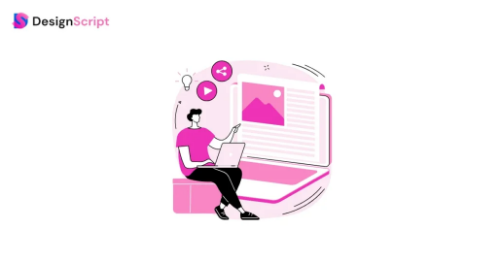What do the surrounding icons suggest?
Based on the image content, provide your answer in one word or a short phrase.

Inspiration and engagement